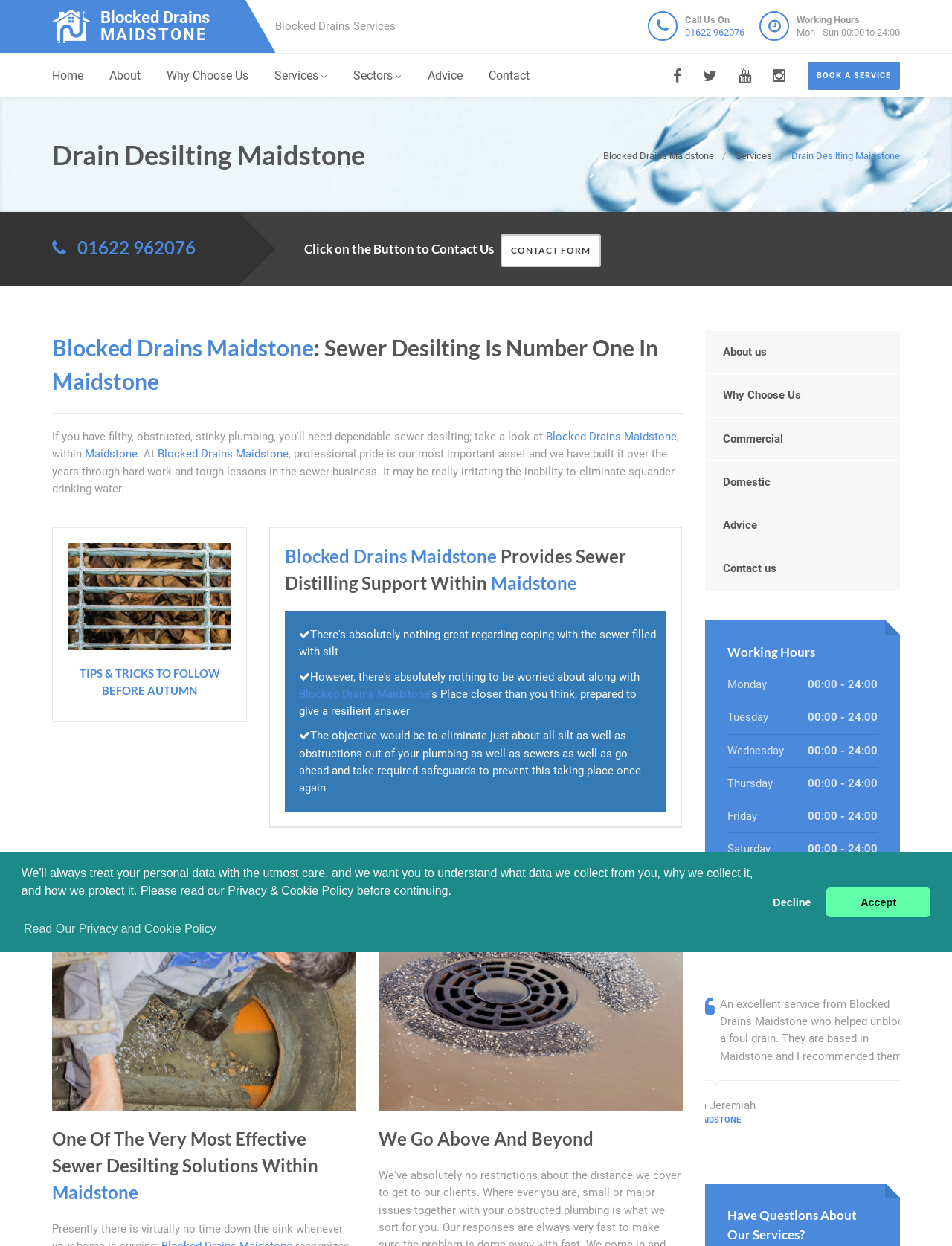Kindly determine the bounding box coordinates for the clickable area to achieve the given instruction: "Share on Facebook".

None